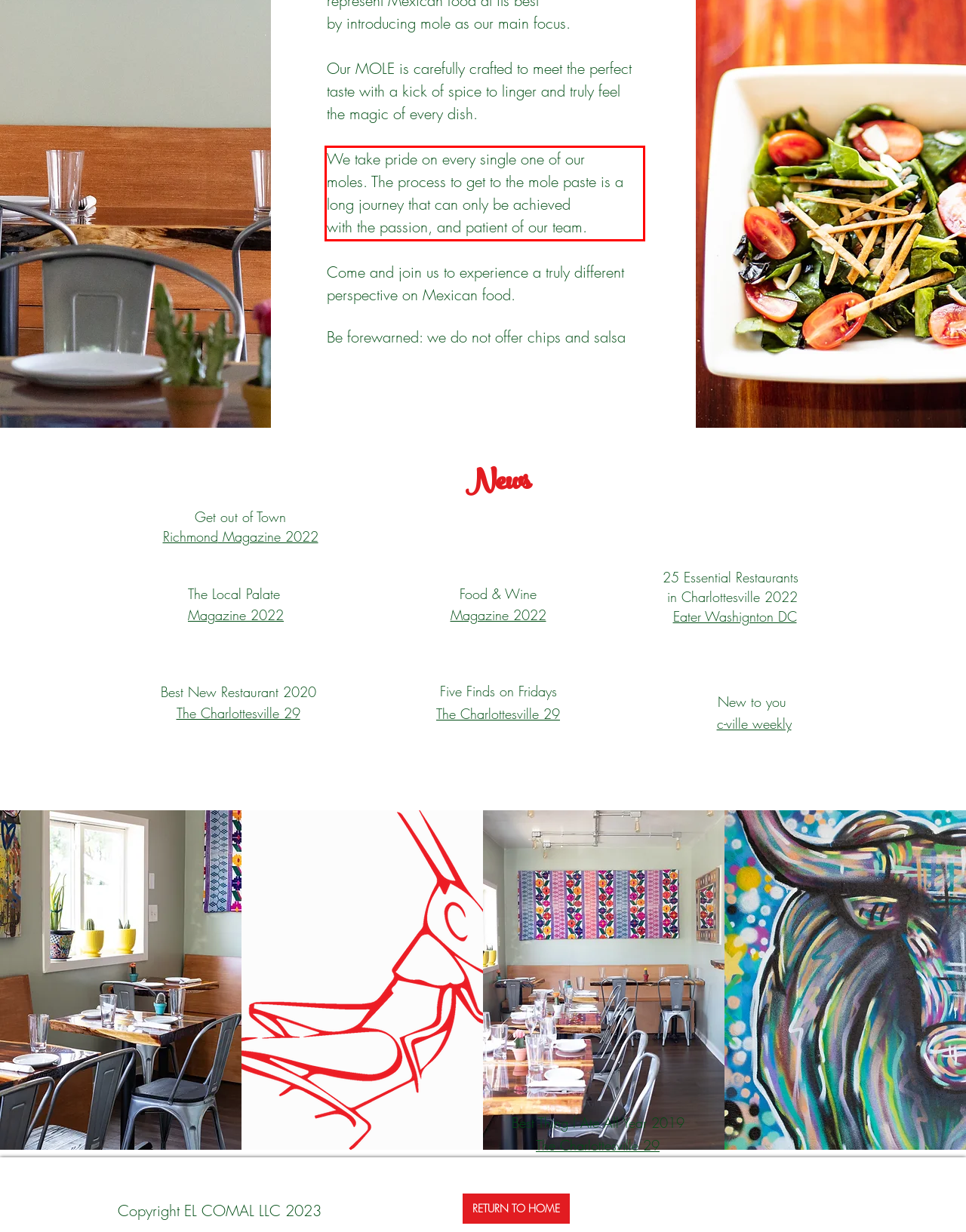You are given a screenshot of a webpage with a UI element highlighted by a red bounding box. Please perform OCR on the text content within this red bounding box.

We take pride on every single one of our moles. The process to get to the mole paste is a long journey that can only be achieved with the passion, and patient of our team.